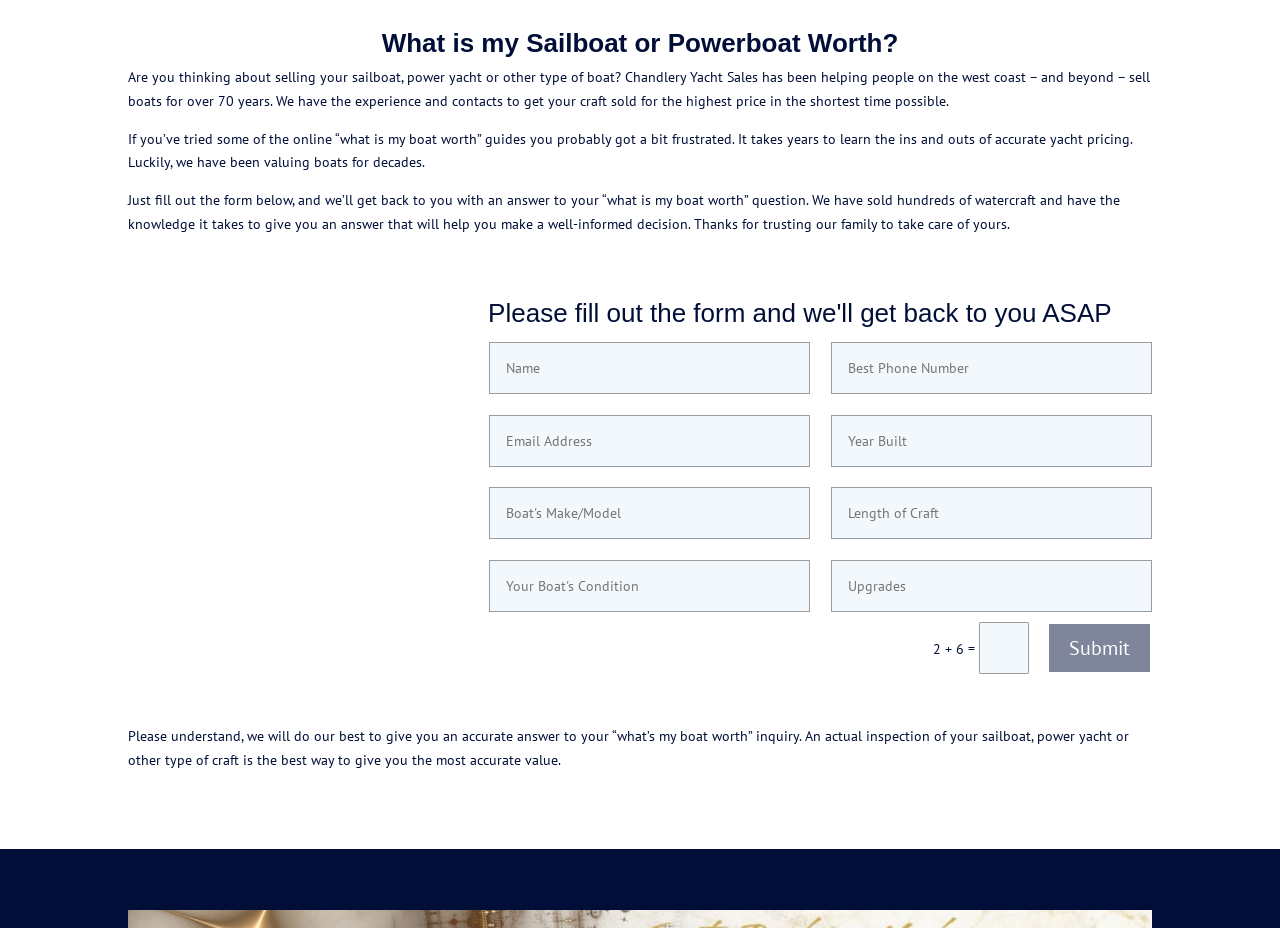What is the purpose of filling out the form?
Please respond to the question with a detailed and thorough explanation.

The form is intended to be filled out by users who want to know the worth of their sailboat or powerboat. By providing the required information, users can get an answer to their 'what is my boat worth' question.